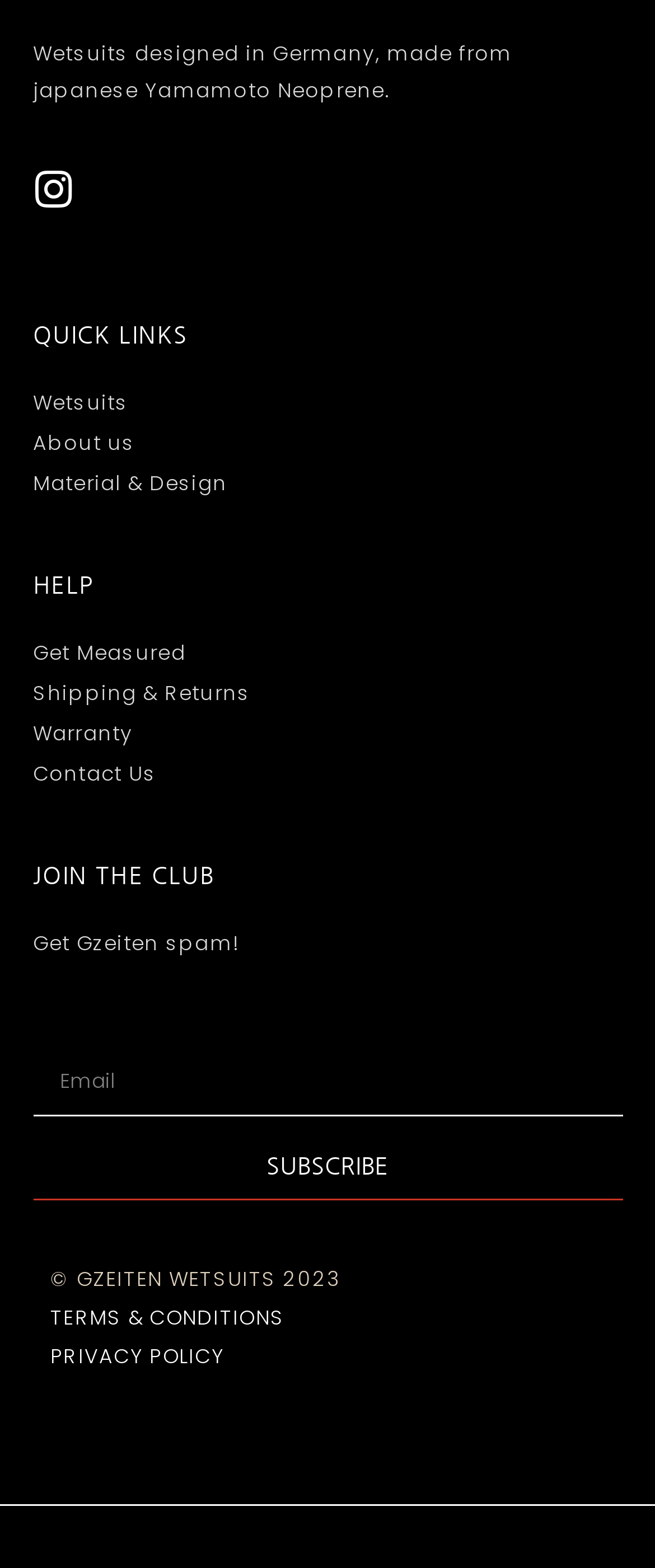How many social media links are present?
Kindly offer a comprehensive and detailed response to the question.

There is only one social media link, which is 'Instagram', indicated by the link element 'Instagram '.